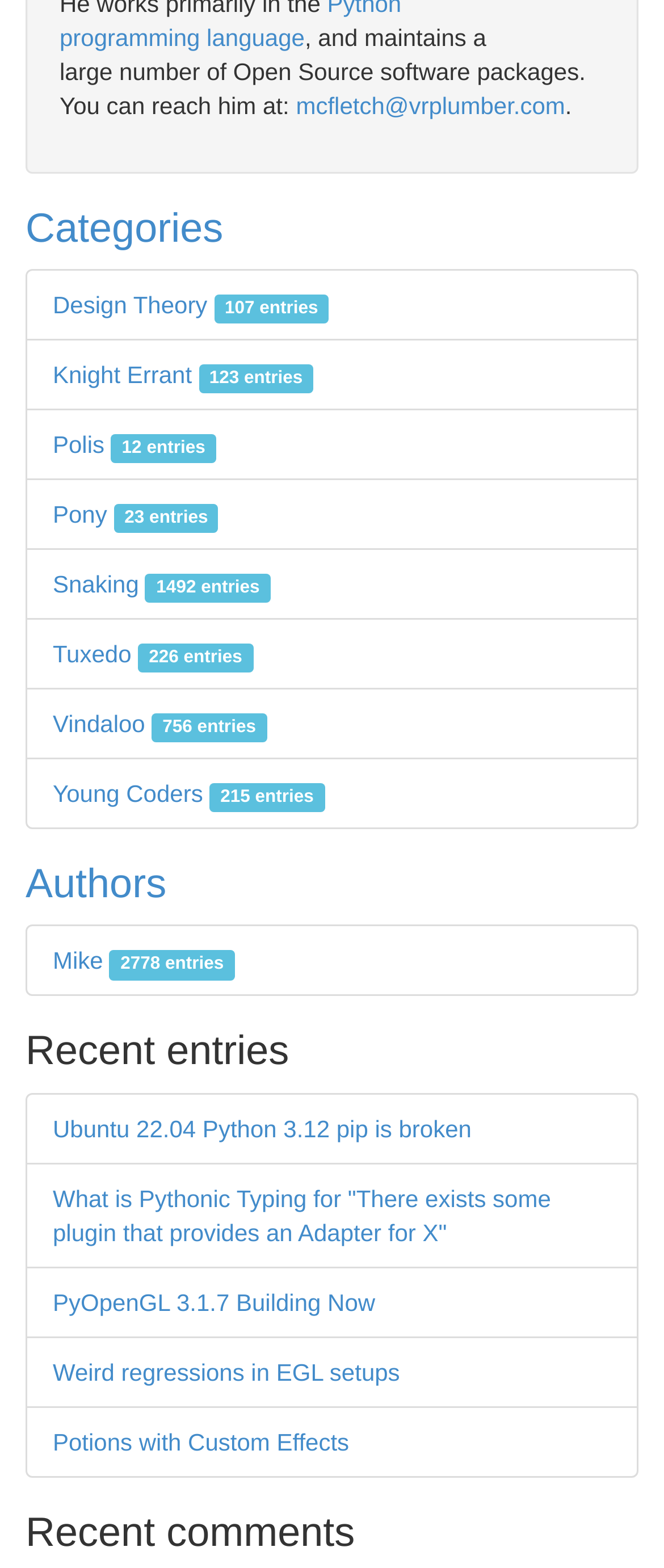Can you identify the bounding box coordinates of the clickable region needed to carry out this instruction: 'view categories'? The coordinates should be four float numbers within the range of 0 to 1, stated as [left, top, right, bottom].

[0.038, 0.131, 0.336, 0.16]